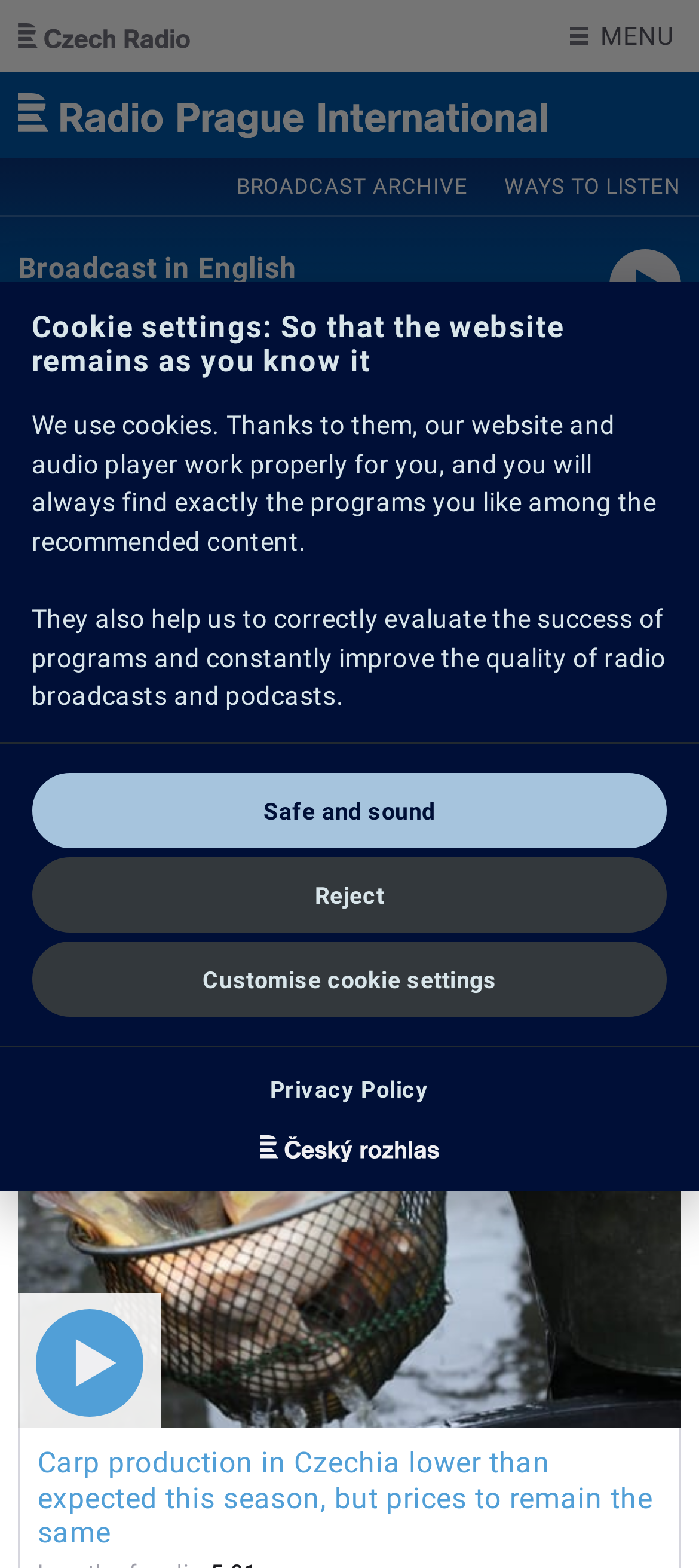Given the element description "share" in the screenshot, predict the bounding box coordinates of that UI element.

[0.831, 0.596, 0.974, 0.66]